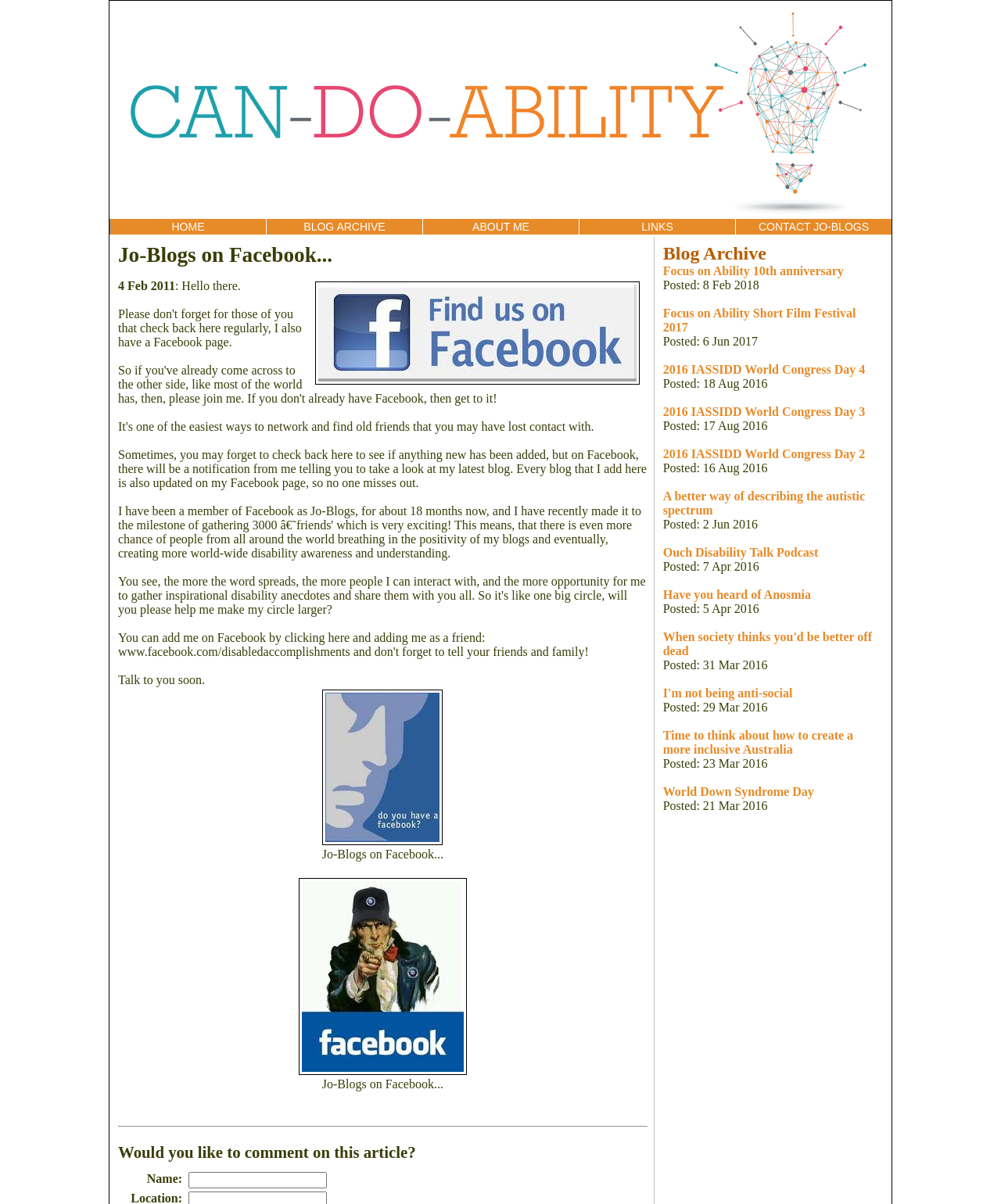Examine the image and give a thorough answer to the following question:
What is the purpose of the Facebook page?

According to the text 'Sometimes, you may forget to check back here to see if anything new has been added, but on Facebook, there will be a notification from me telling you to take a look at my latest blog.', the Facebook page is used to notify users when new blog posts are added.